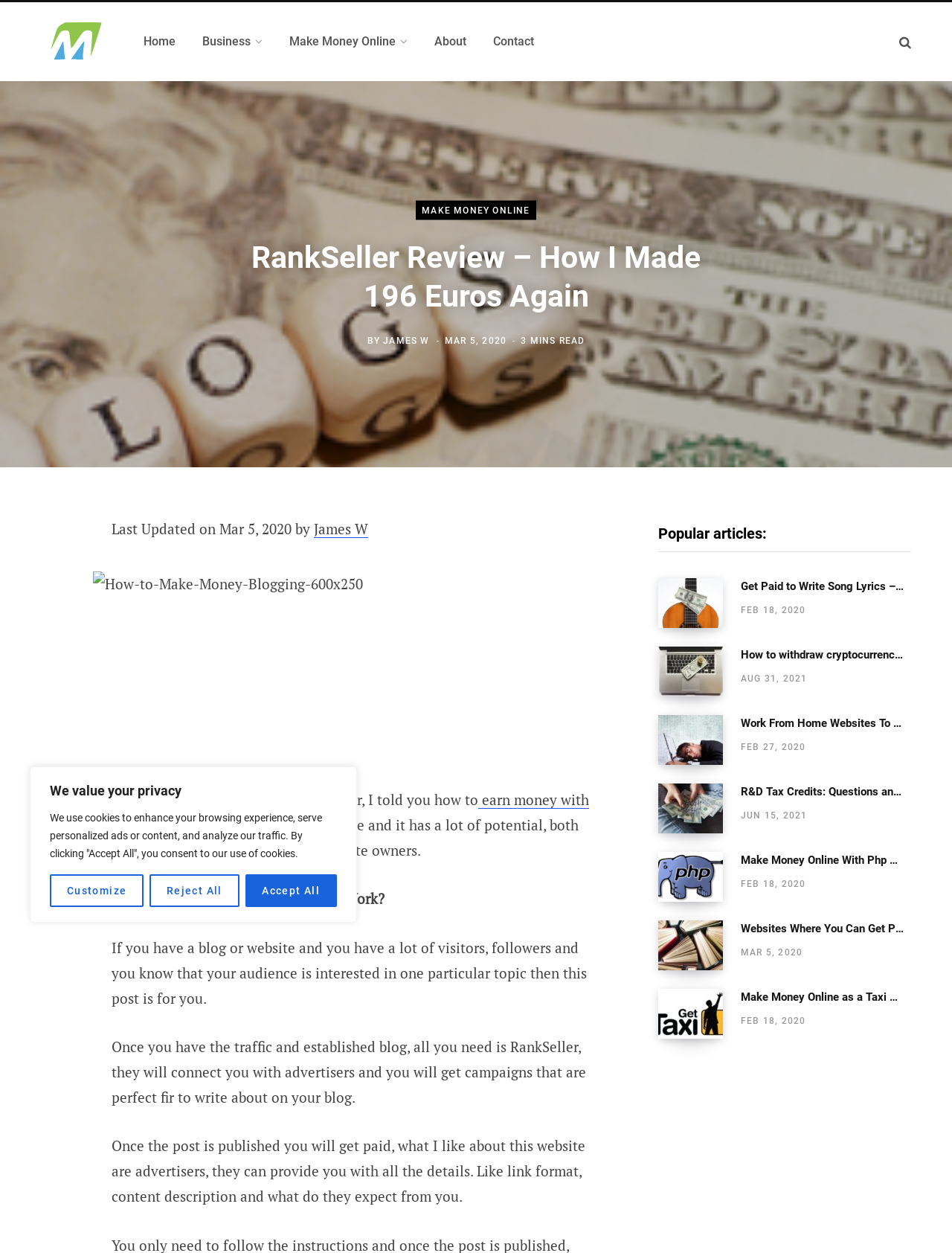Identify the bounding box coordinates for the UI element described by the following text: "Make Money Online". Provide the coordinates as four float numbers between 0 and 1, in the format [left, top, right, bottom].

[0.437, 0.16, 0.563, 0.176]